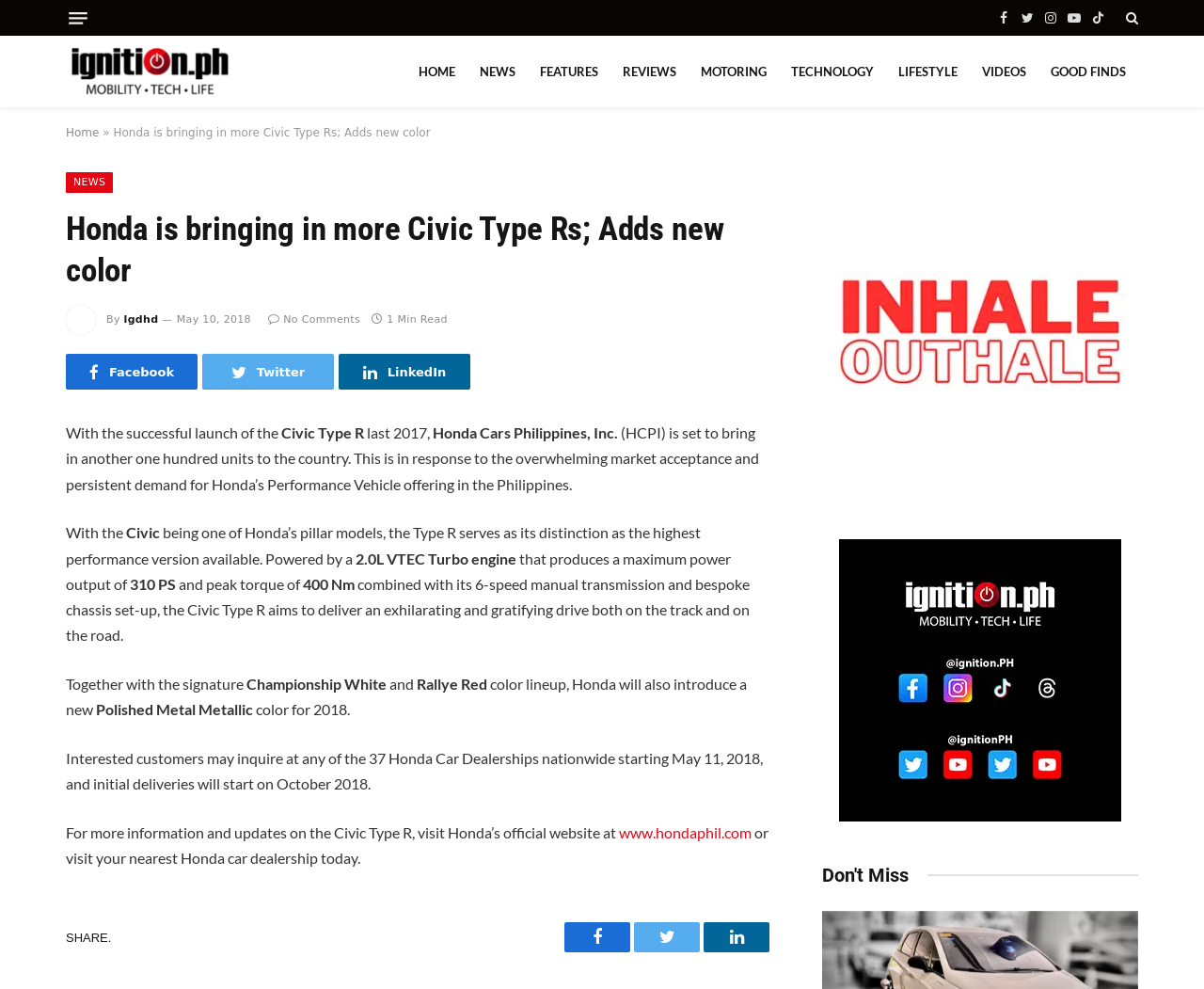Highlight the bounding box coordinates of the element that should be clicked to carry out the following instruction: "Read the NEWS article". The coordinates must be given as four float numbers ranging from 0 to 1, i.e., [left, top, right, bottom].

[0.388, 0.036, 0.438, 0.108]